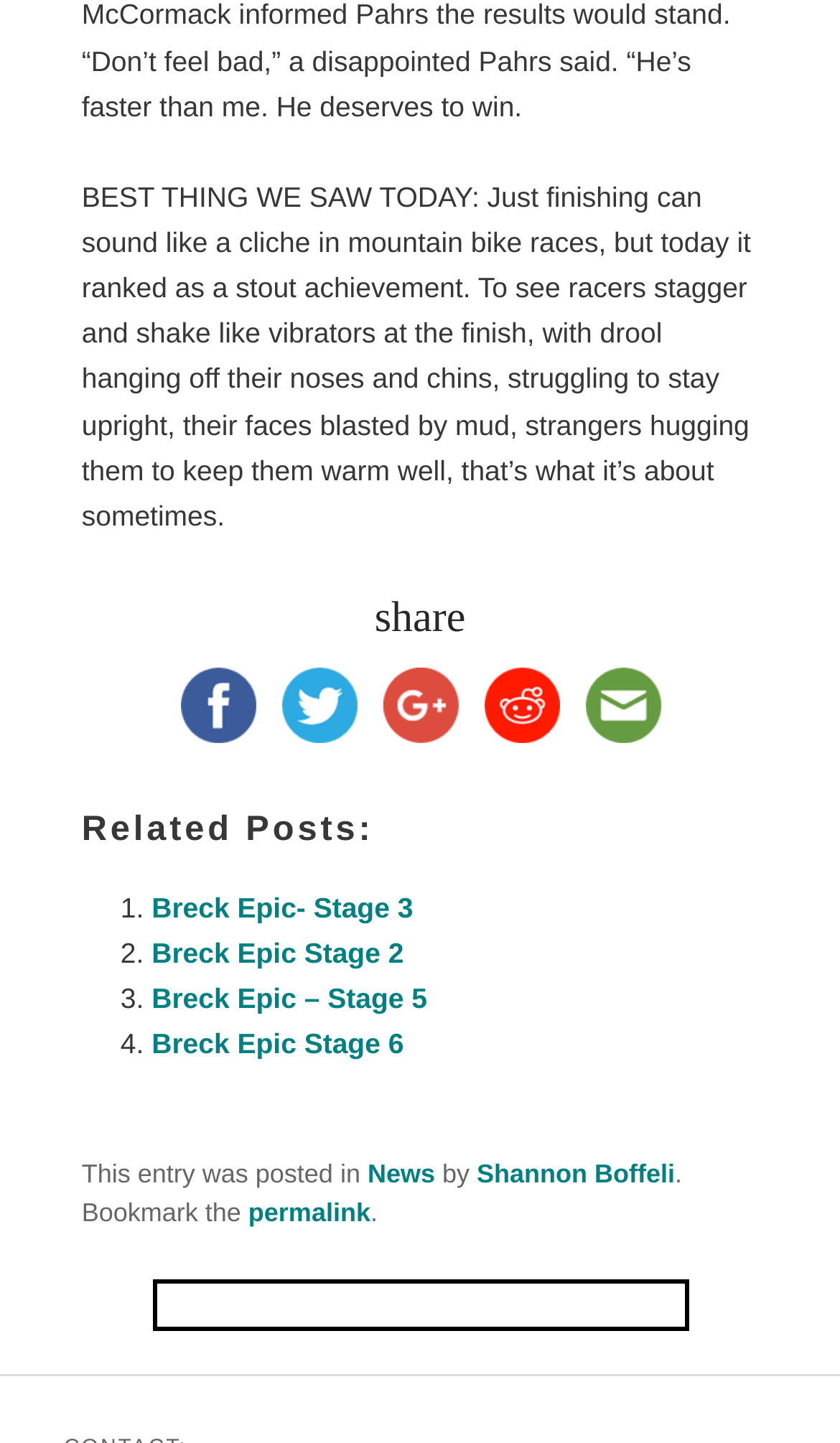Determine the bounding box coordinates of the clickable area required to perform the following instruction: "View news". The coordinates should be represented as four float numbers between 0 and 1: [left, top, right, bottom].

[0.438, 0.804, 0.518, 0.825]